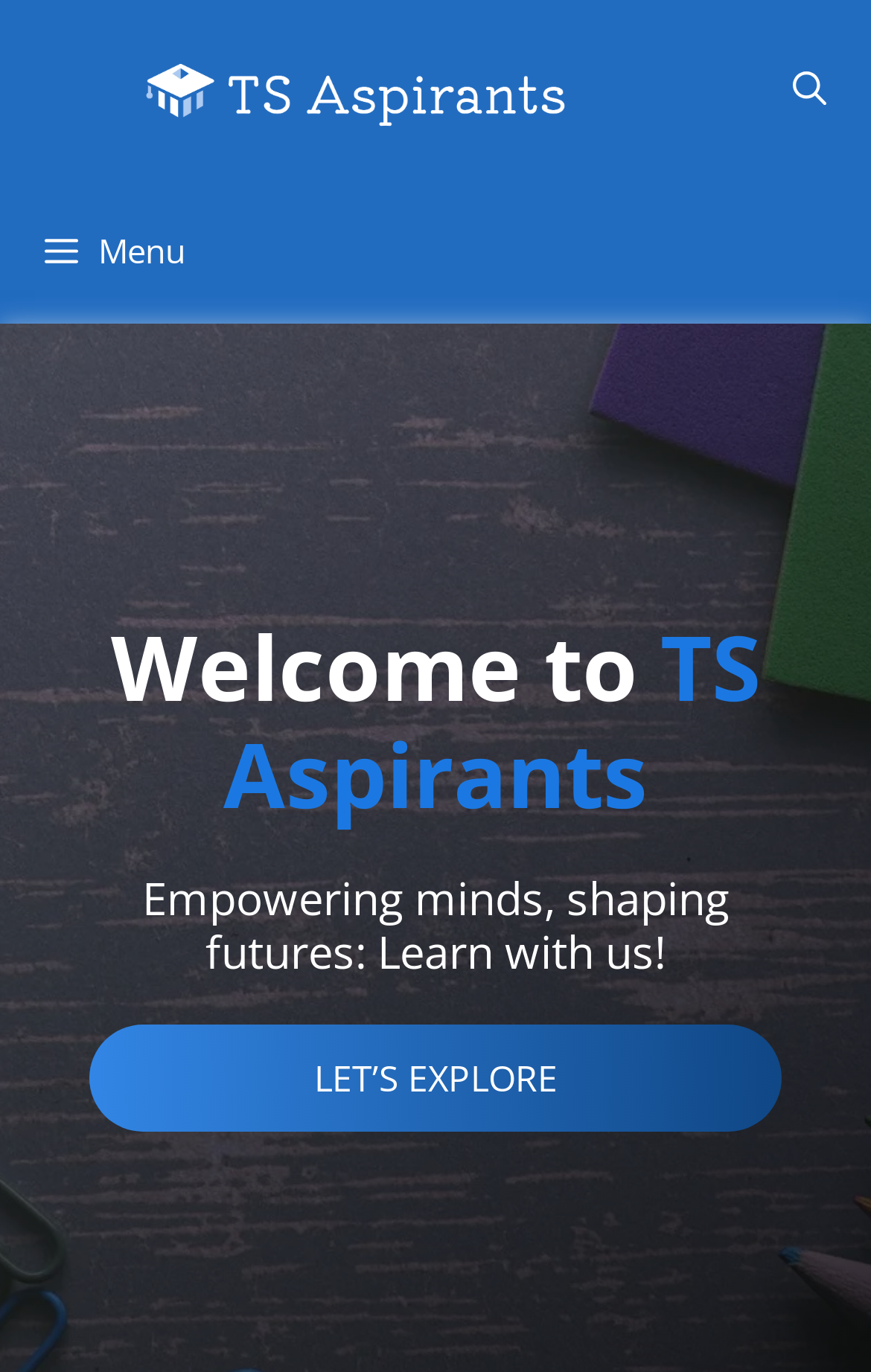What is the text of the first heading?
Offer a detailed and full explanation in response to the question.

The first heading is located below the navigation bar and is a prominent text that reads 'Welcome to TS Aspirants'. This heading is likely the main title of the webpage.